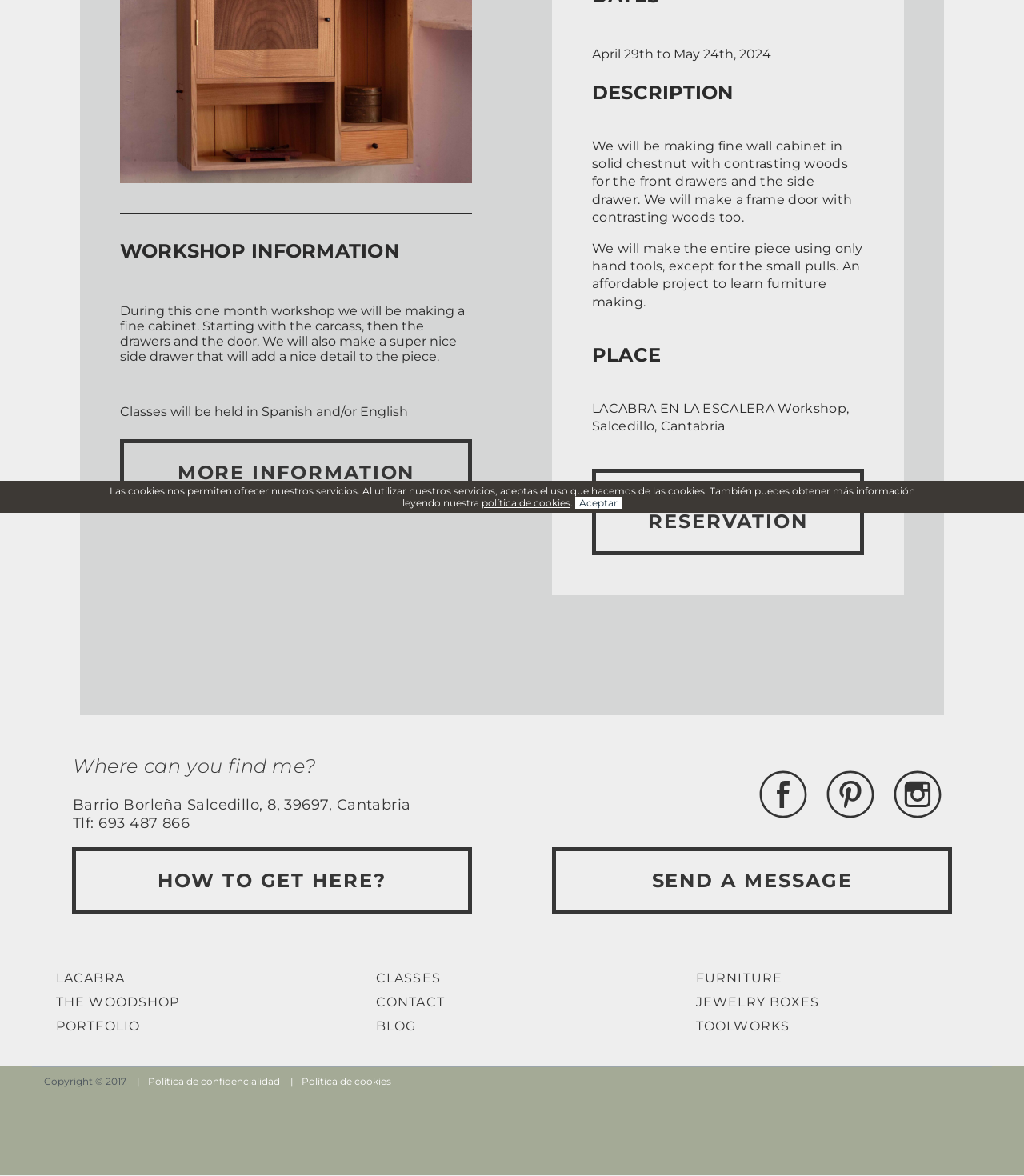Identify the bounding box coordinates for the UI element described as follows: How to get here?. Use the format (top-left x, top-left y, bottom-right x, bottom-right y) and ensure all values are floating point numbers between 0 and 1.

[0.07, 0.719, 0.461, 0.777]